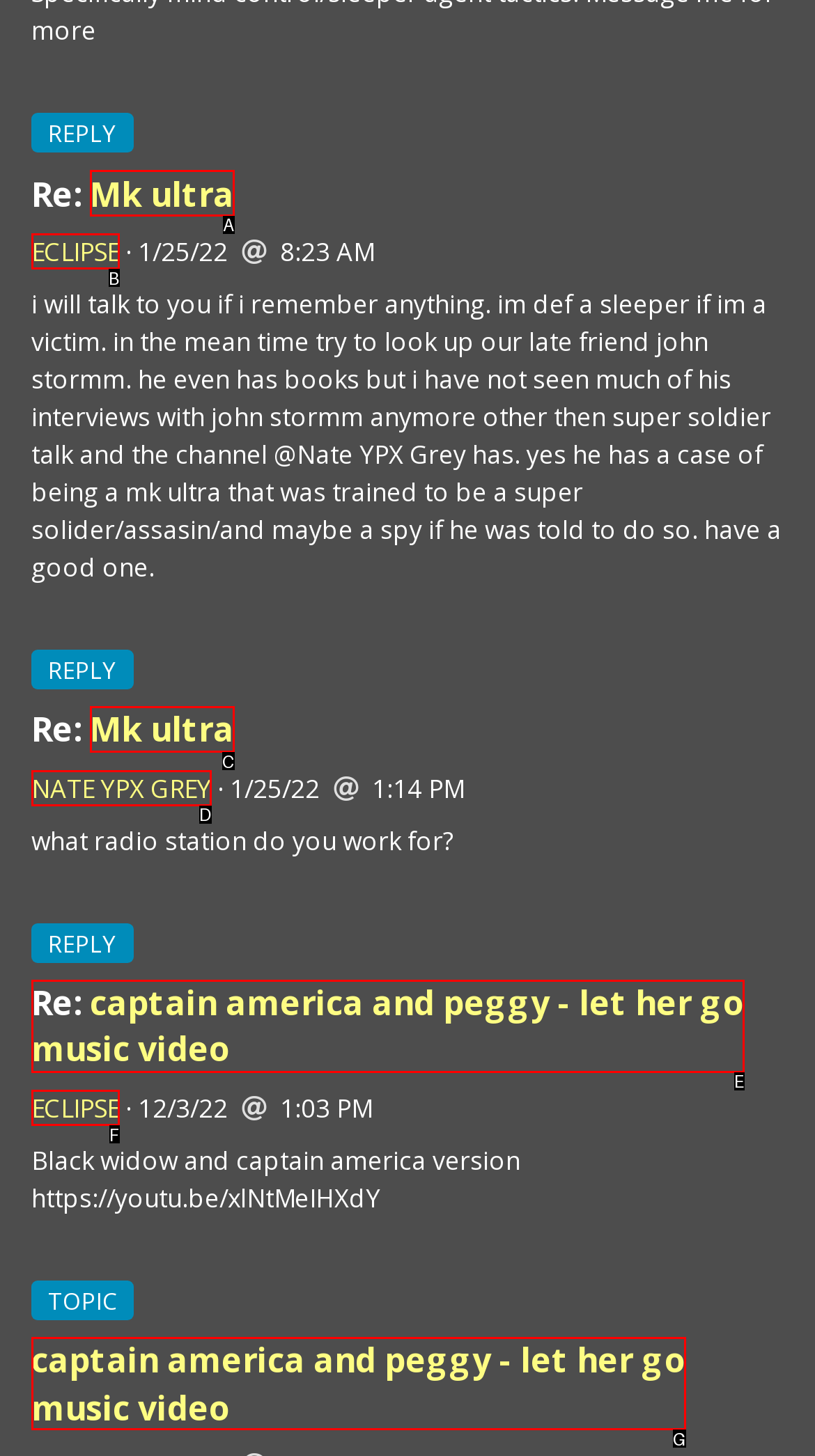Please determine which option aligns with the description: Eclipse. Respond with the option’s letter directly from the available choices.

B